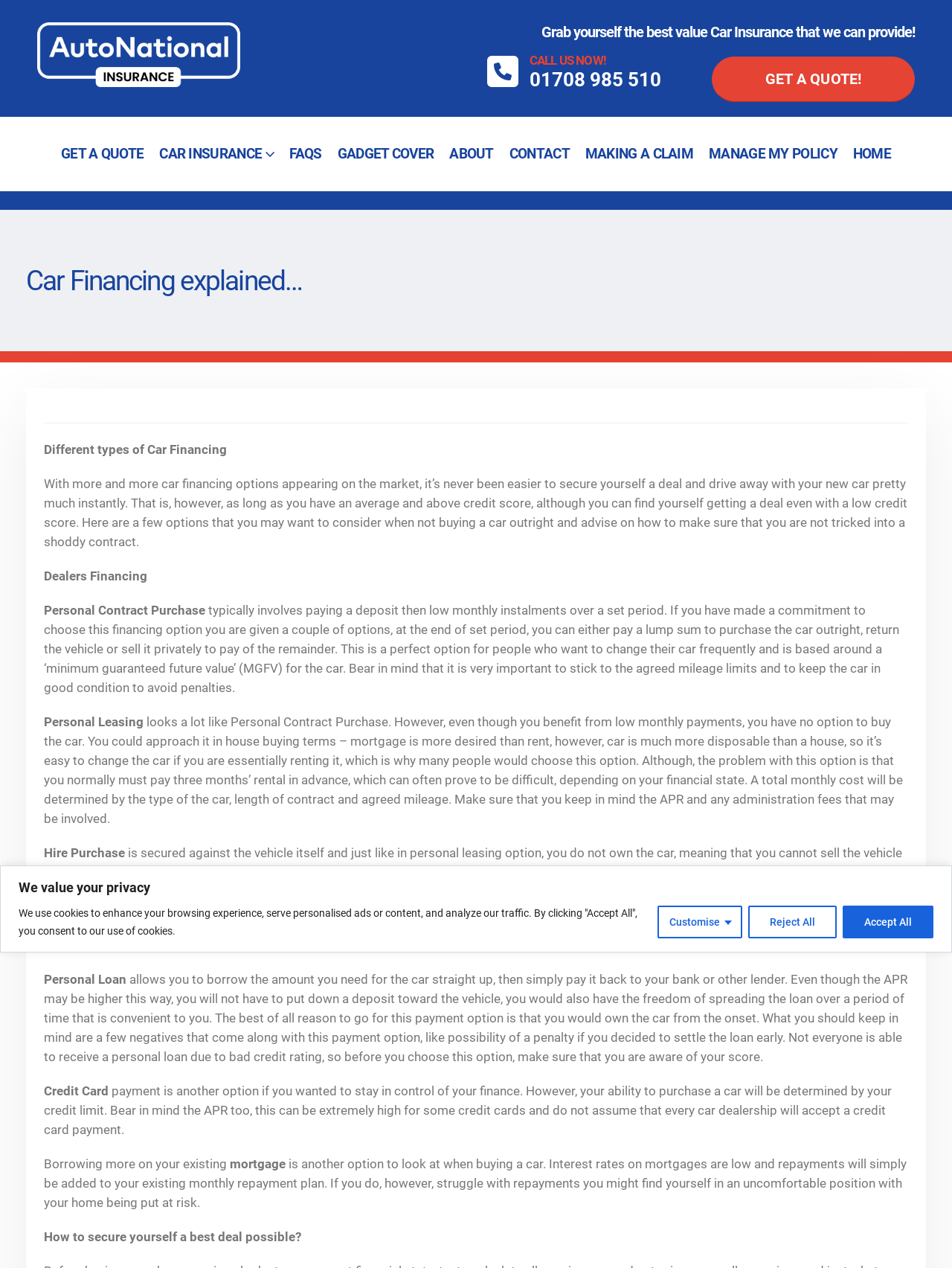Describe all the key features and sections of the webpage thoroughly.

This webpage is about car financing options, specifically explaining the different types of financing available to individuals. At the top of the page, there is a privacy notice with buttons to customize, reject, or accept all cookies. Below this, there is a logo and a link to Autonational Insurance, a car insurance provider from the UK.

The main content of the page is divided into sections, starting with a heading that reads "Car Financing explained…" followed by a horizontal separator line. The first section introduces the concept of car financing, explaining that it's easier to secure a deal with an average or above credit score, but options are available for those with low credit scores.

The page then lists and explains different car financing options, including dealers financing, personal contract purchase, personal leasing, hire purchase, independent financing, personal loan, credit card, and borrowing more on an existing mortgage. Each option is described in detail, including the benefits and drawbacks of each.

On the right side of the page, there are several links, including "CALL US NOW!" with a phone number, "GET A QUOTE!", and a list of links to other pages on the website, such as "CAR INSURANCE", "FAQS", "GADGET COVER", "ABOUT", "CONTACT", "MAKING A CLAIM", and "MANAGE MY POLICY".